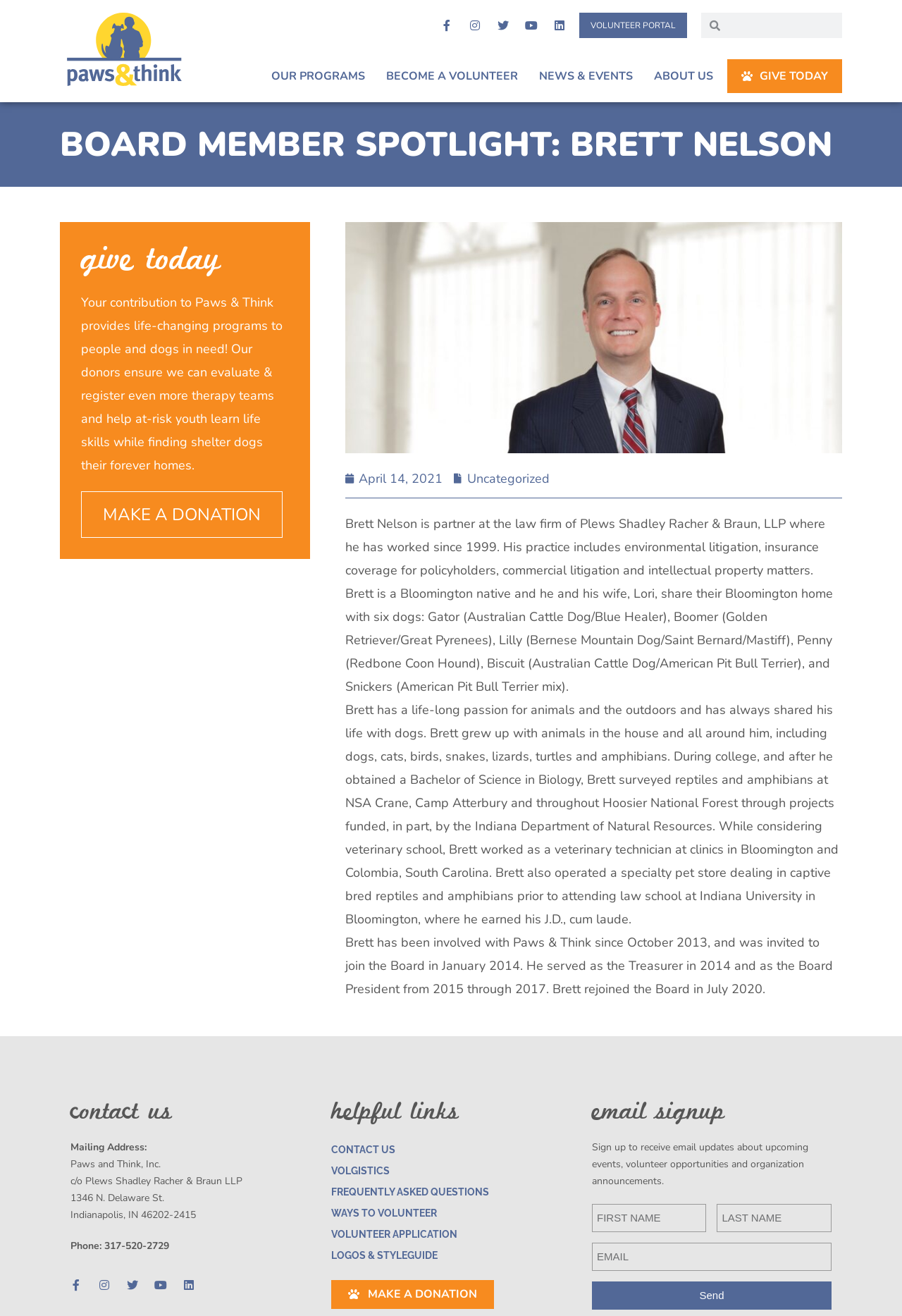Determine the bounding box coordinates of the region to click in order to accomplish the following instruction: "Search for something". Provide the coordinates as four float numbers between 0 and 1, specifically [left, top, right, bottom].

[0.777, 0.01, 0.934, 0.029]